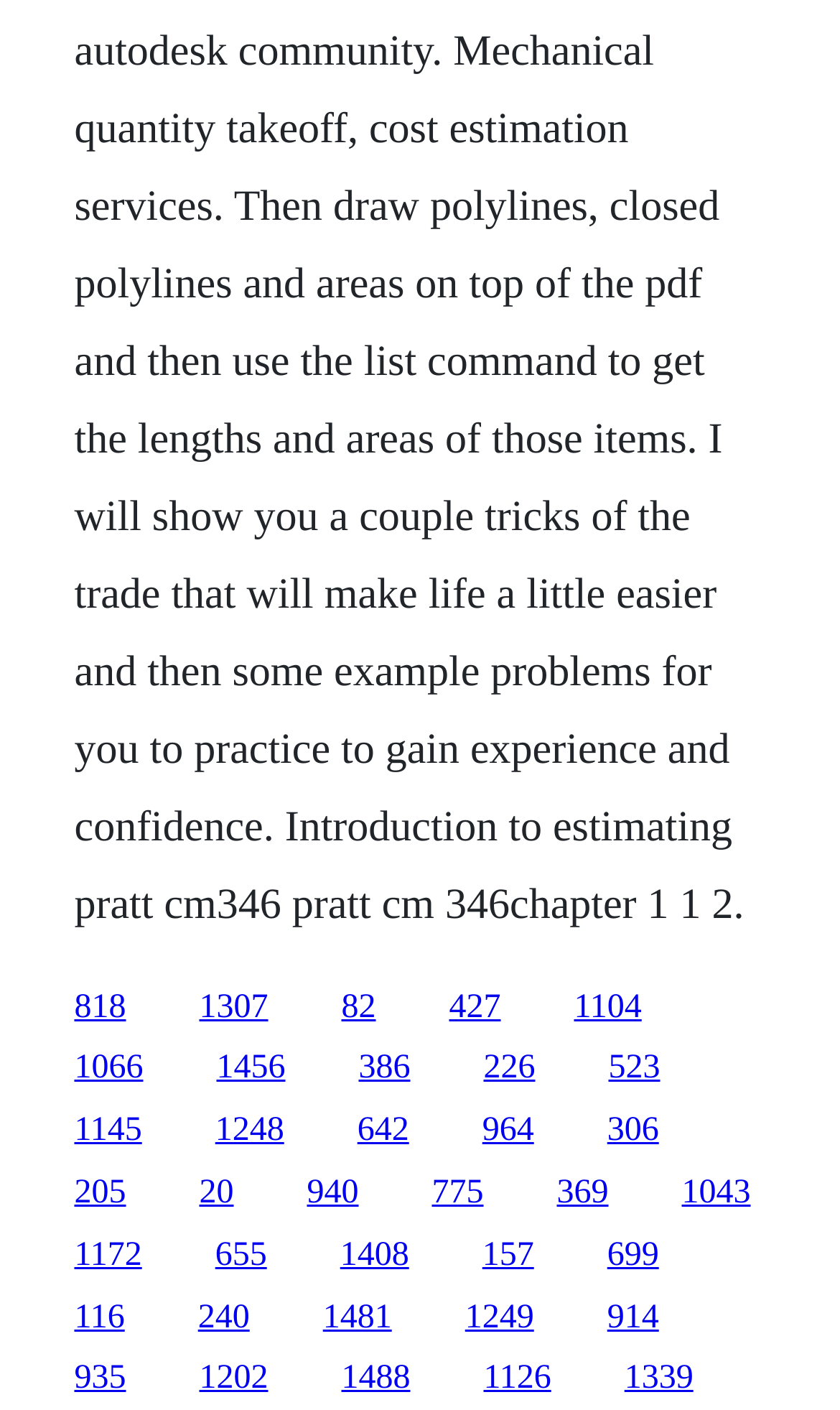How many links are in the third row from the top?
Give a detailed response to the question by analyzing the screenshot.

I analyzed the y1 and y2 coordinates of the bounding boxes of all the links and found that the links in the third row from the top have y1 values ranging from 0.789 to 0.815. There are 5 links that fall within this range, namely links '1145', '1248', '642', '964', and '306'.